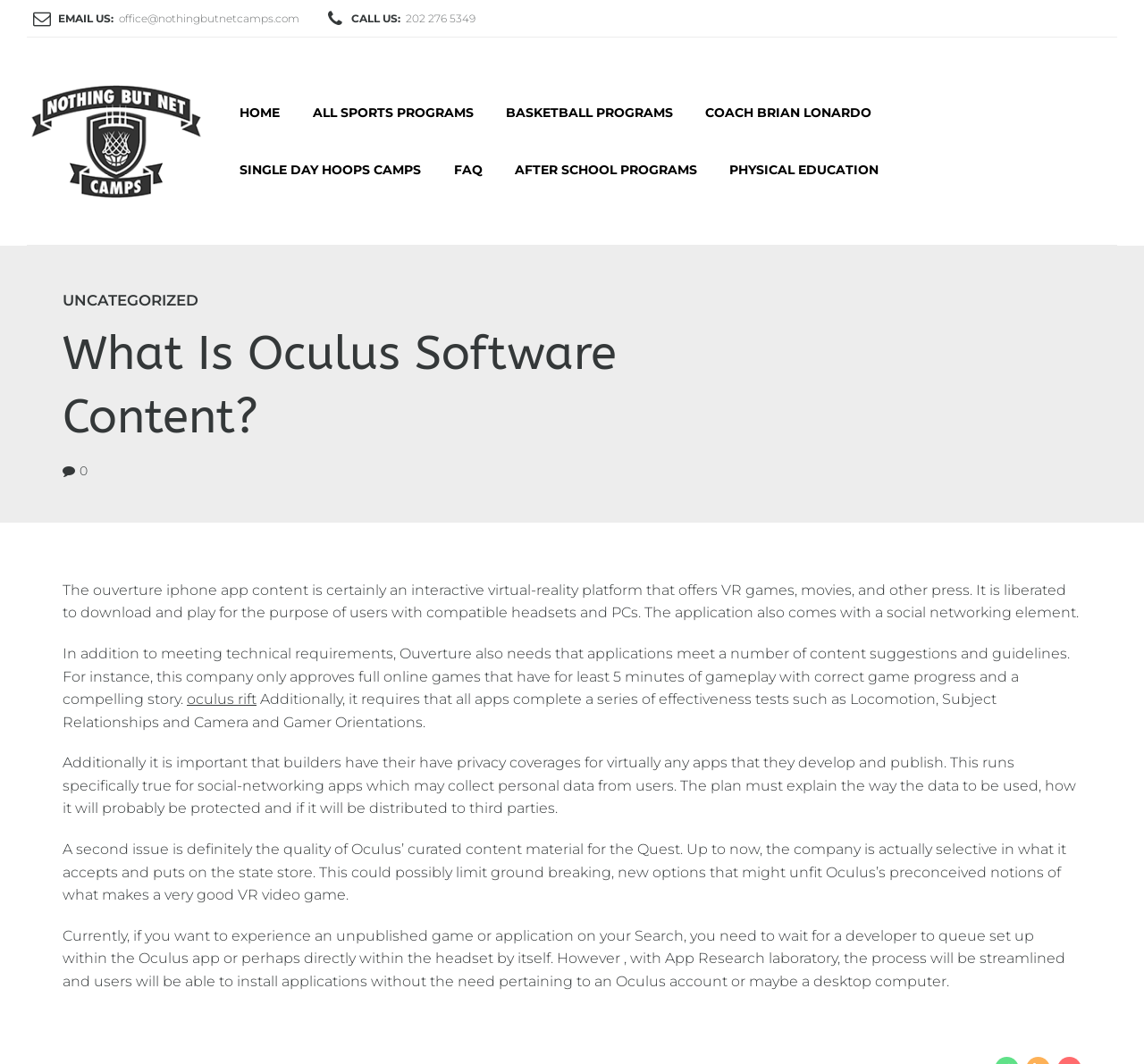Identify the bounding box coordinates of the clickable region necessary to fulfill the following instruction: "Click the 'EMAIL US' link". The bounding box coordinates should be four float numbers between 0 and 1, i.e., [left, top, right, bottom].

[0.027, 0.007, 0.266, 0.028]